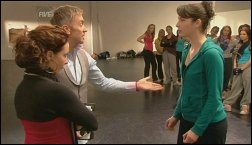Generate an in-depth description of the image you see.

In a dramatic moment from "Neighbours Episode 5791," characters are engaged in a tense conversation within a spacious dance studio. The scene captures a confrontation involving a central figure in a green hoodie, who appears to be receiving stern advice or criticism from a well-dressed male character. Meanwhile, a woman in a red top stands close by, possibly acting as a supporter or confidante. The atmosphere is filled with tension, as other dancers can be seen in the background, observing the interaction closely. This pivotal exchange likely centers around themes of support, challenge, and the pursuit of aspirations in the competitive world of dance.